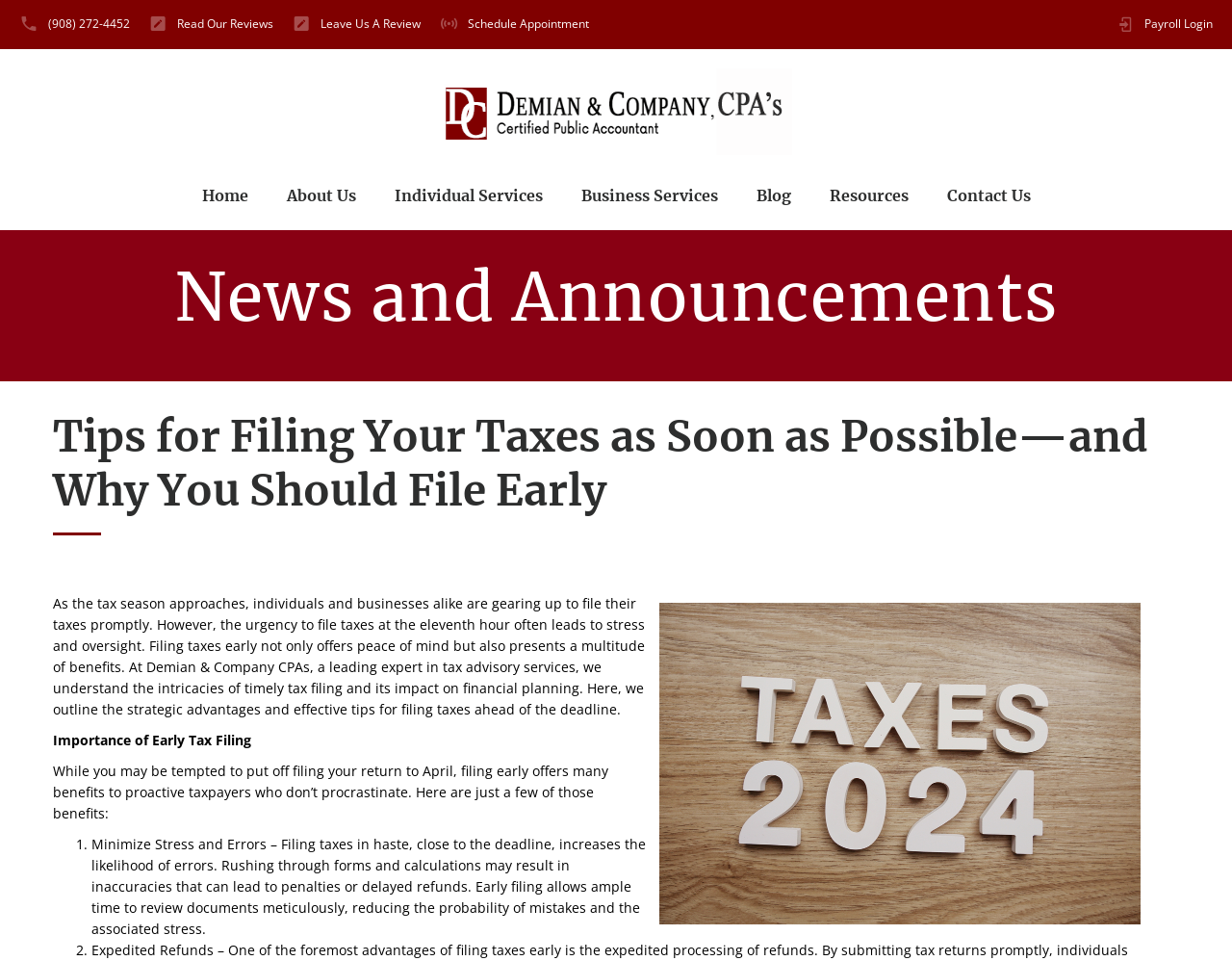Please determine the bounding box coordinates for the element with the description: "Leave Us A Review".

[0.26, 0.016, 0.341, 0.033]